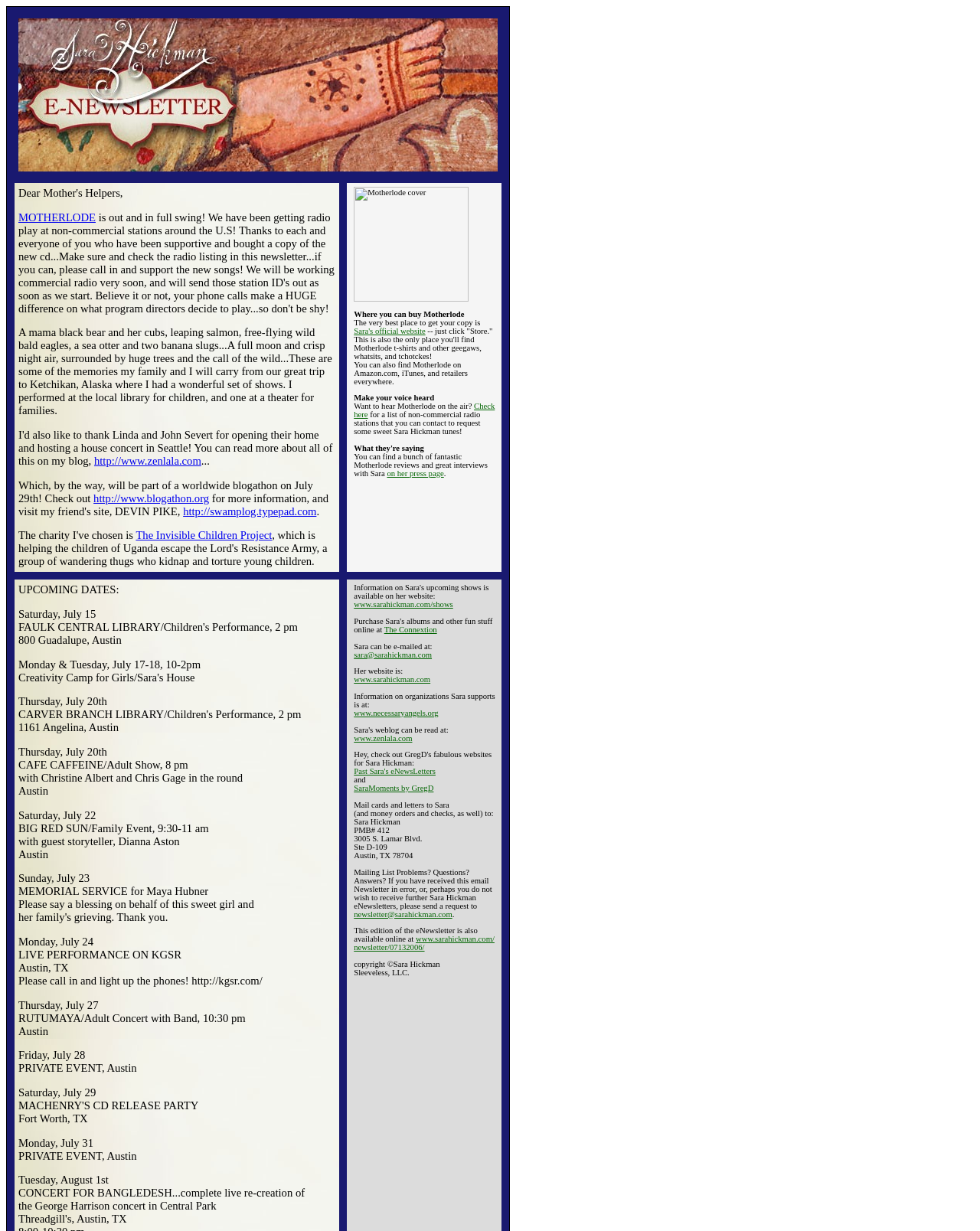Identify the bounding box coordinates for the element you need to click to achieve the following task: "Click the link to Sara's official website". The coordinates must be four float values ranging from 0 to 1, formatted as [left, top, right, bottom].

[0.361, 0.265, 0.434, 0.272]